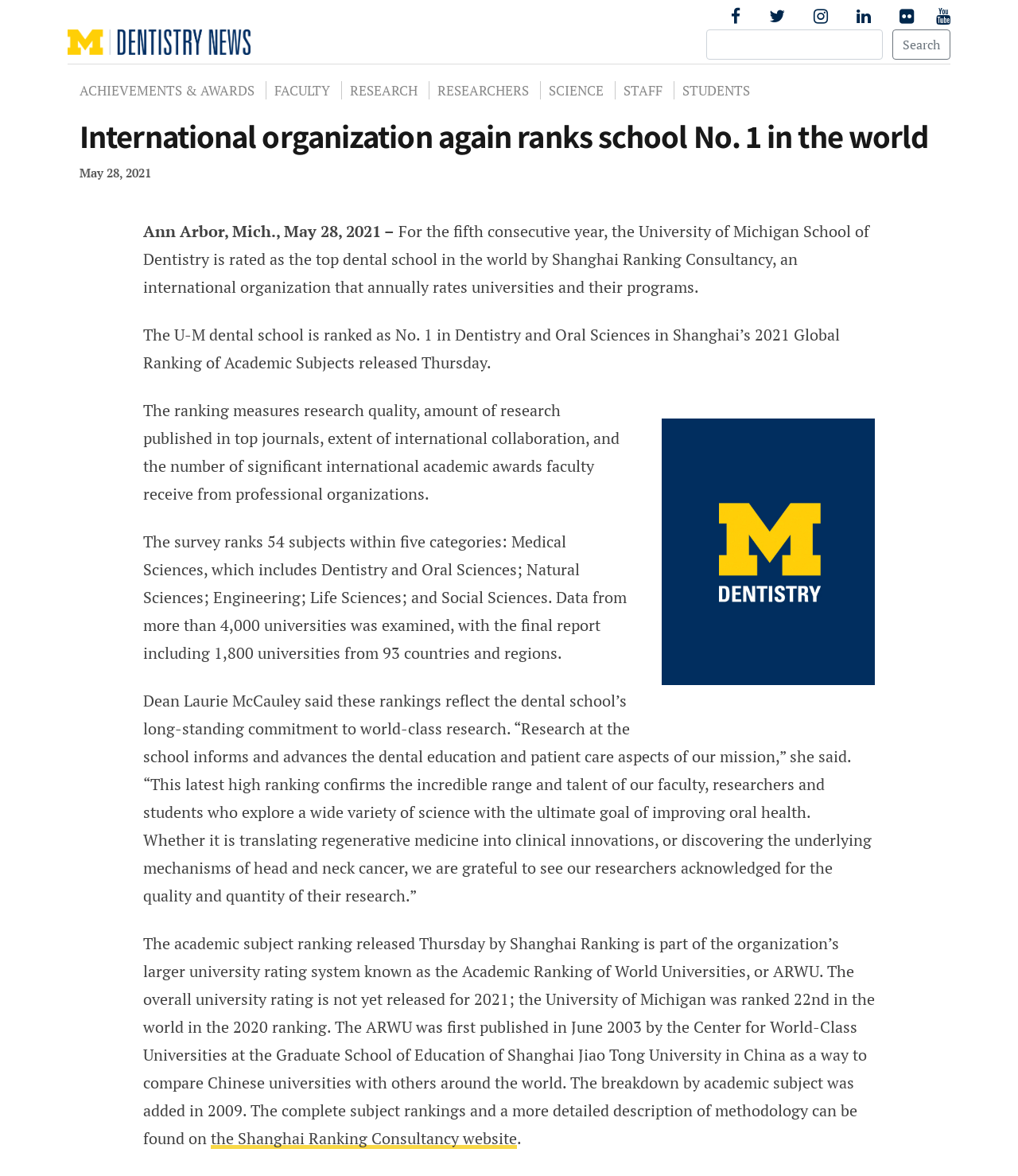Convey a detailed summary of the webpage, mentioning all key elements.

The webpage is about the University of Michigan School of Dentistry being ranked as the top dental school in the world by Shanghai Ranking Consultancy. At the top of the page, there are several social media links and a search bar with a search button. Below the search bar, there is a heading that reads "U-M Dentistry News". 

On the left side of the page, there are several links to different categories, including "ACHIEVEMENTS & AWARDS", "FACULTY", "RESEARCH", "RESEARCHERS", "SCIENCE", "STAFF", and "STUDENTS". 

The main content of the page is an article about the University of Michigan School of Dentistry being ranked as the top dental school in the world. The article has a heading that reads "International organization again ranks school No. 1 in the world" and is accompanied by a figure. The article is divided into several paragraphs, with the first paragraph stating that the University of Michigan School of Dentistry has been ranked as the top dental school in the world for the fifth consecutive year. The following paragraphs provide more details about the ranking, including the criteria used to determine the ranking and quotes from the dean of the dental school. 

At the bottom of the page, there is a link to the Shanghai Ranking Consultancy website, where more information about the ranking can be found.